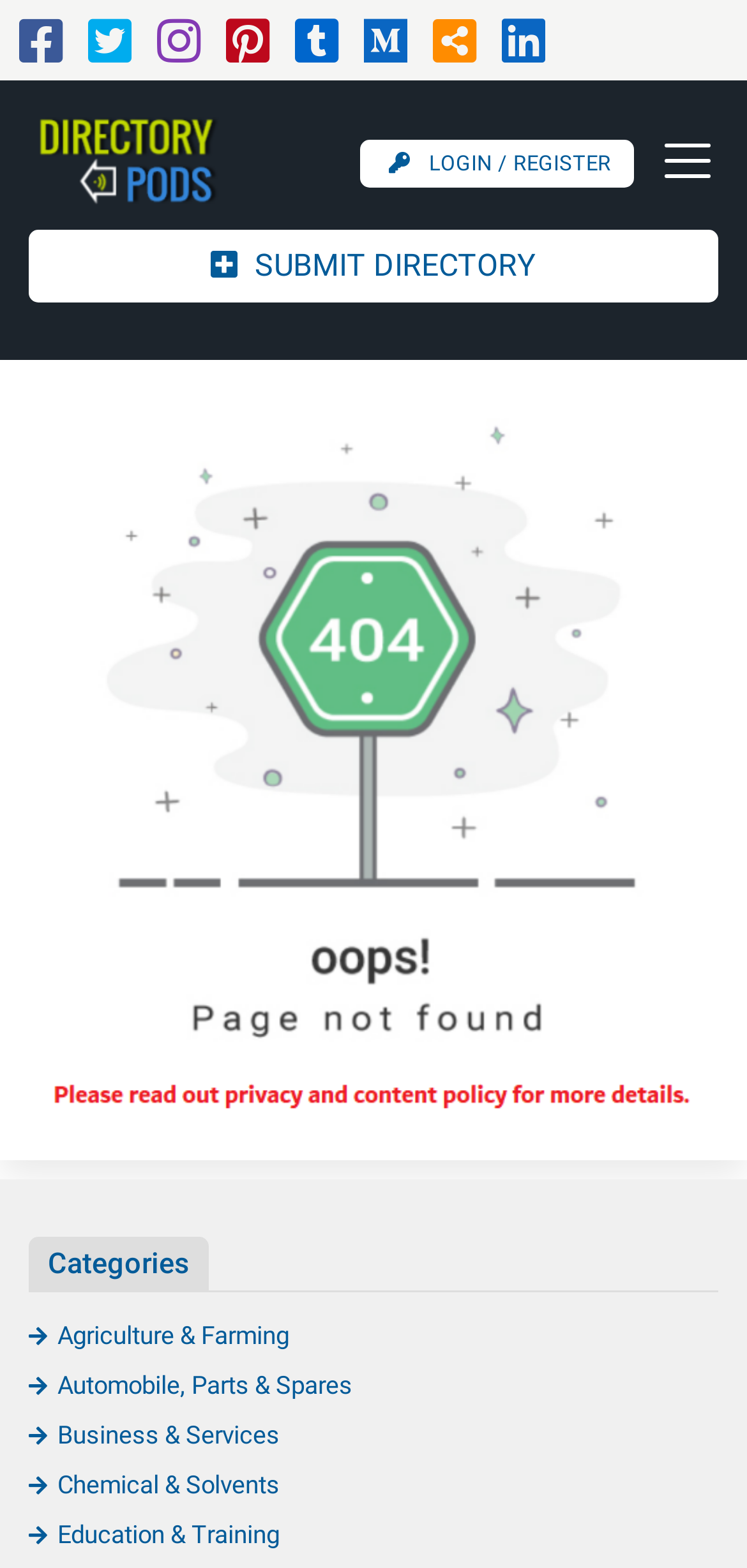Please determine the bounding box coordinates for the UI element described here. Use the format (top-left x, top-left y, bottom-right x, bottom-right y) with values bounded between 0 and 1: Automobile, Parts & Spares

[0.038, 0.875, 0.472, 0.893]